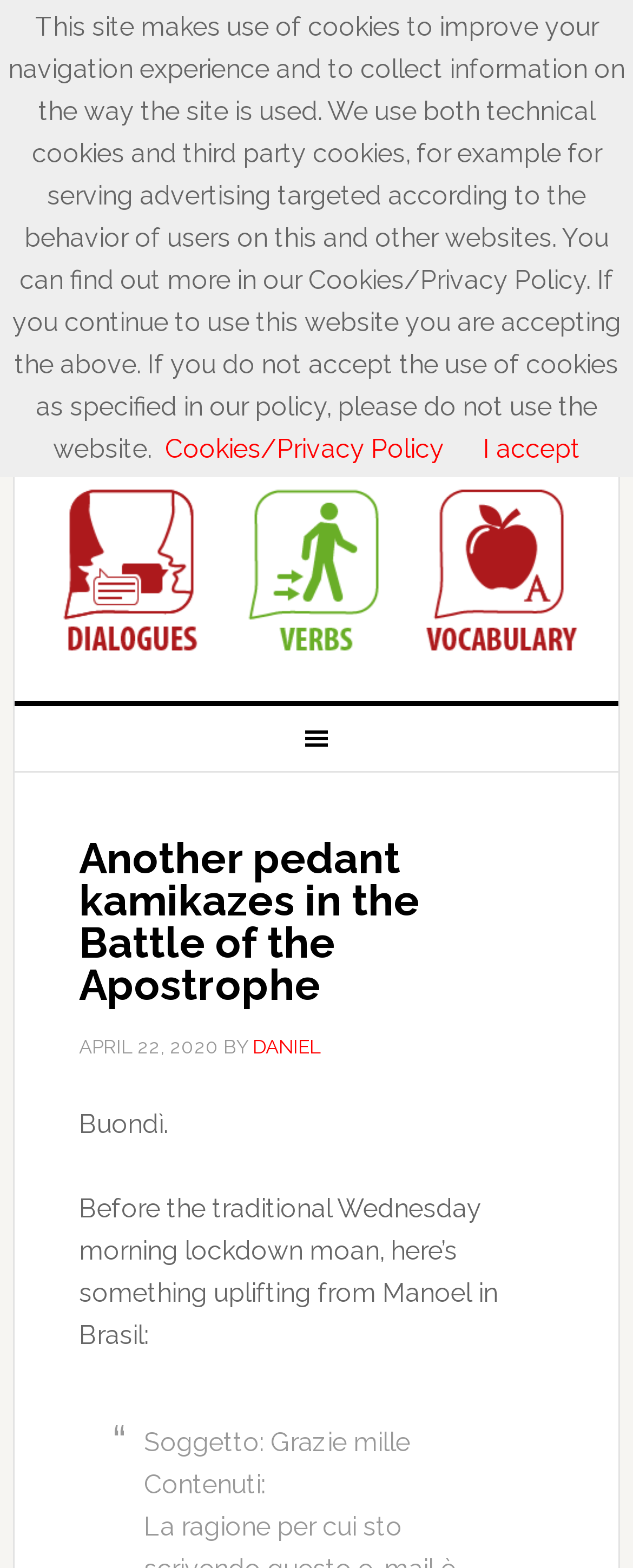Predict the bounding box coordinates for the UI element described as: "I accept". The coordinates should be four float numbers between 0 and 1, presented as [left, top, right, bottom].

[0.763, 0.276, 0.917, 0.296]